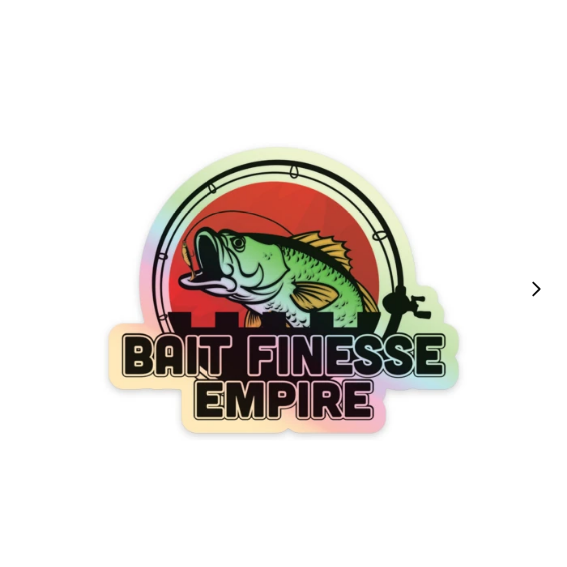What is written in bold text below the bass?
Can you offer a detailed and complete answer to this question?

The caption clearly states that below the bass, the bold text 'BAIT FINESSE EMPIRE' is displayed in a stylized font, emphasizing the brand's identity.